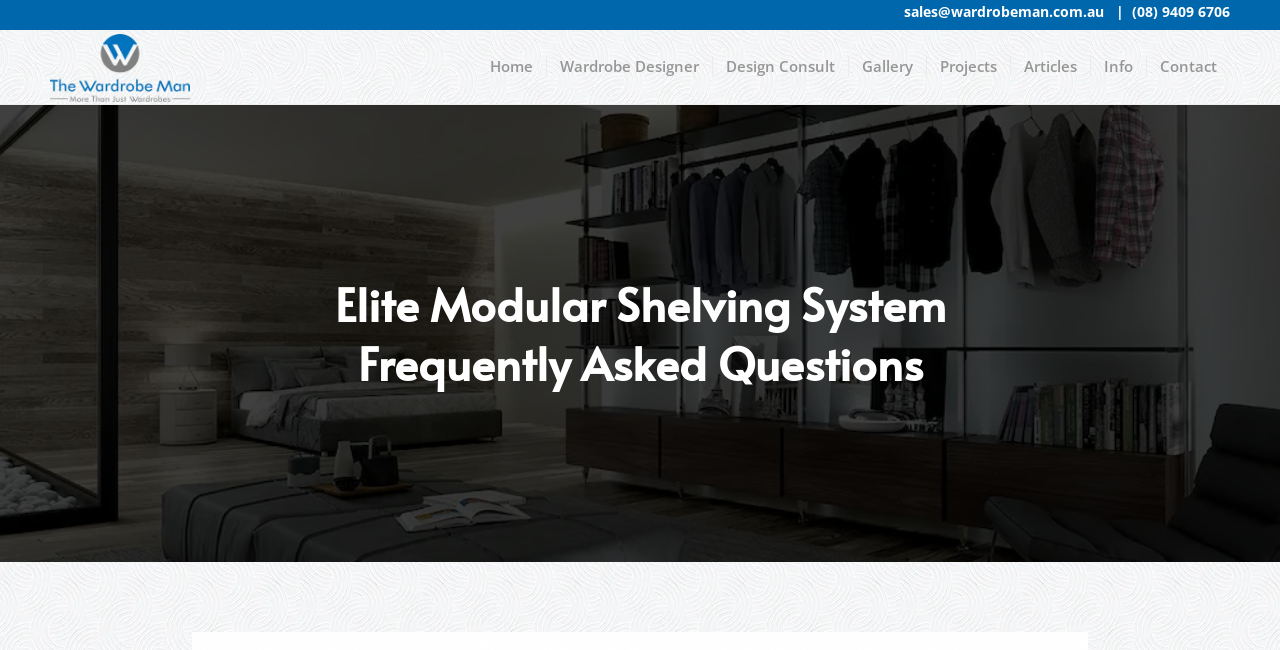Please find the bounding box coordinates of the element's region to be clicked to carry out this instruction: "Read the 'New Study Reveals Alarming Decline in Intelligence of GPT-4 Over Time' article".

None